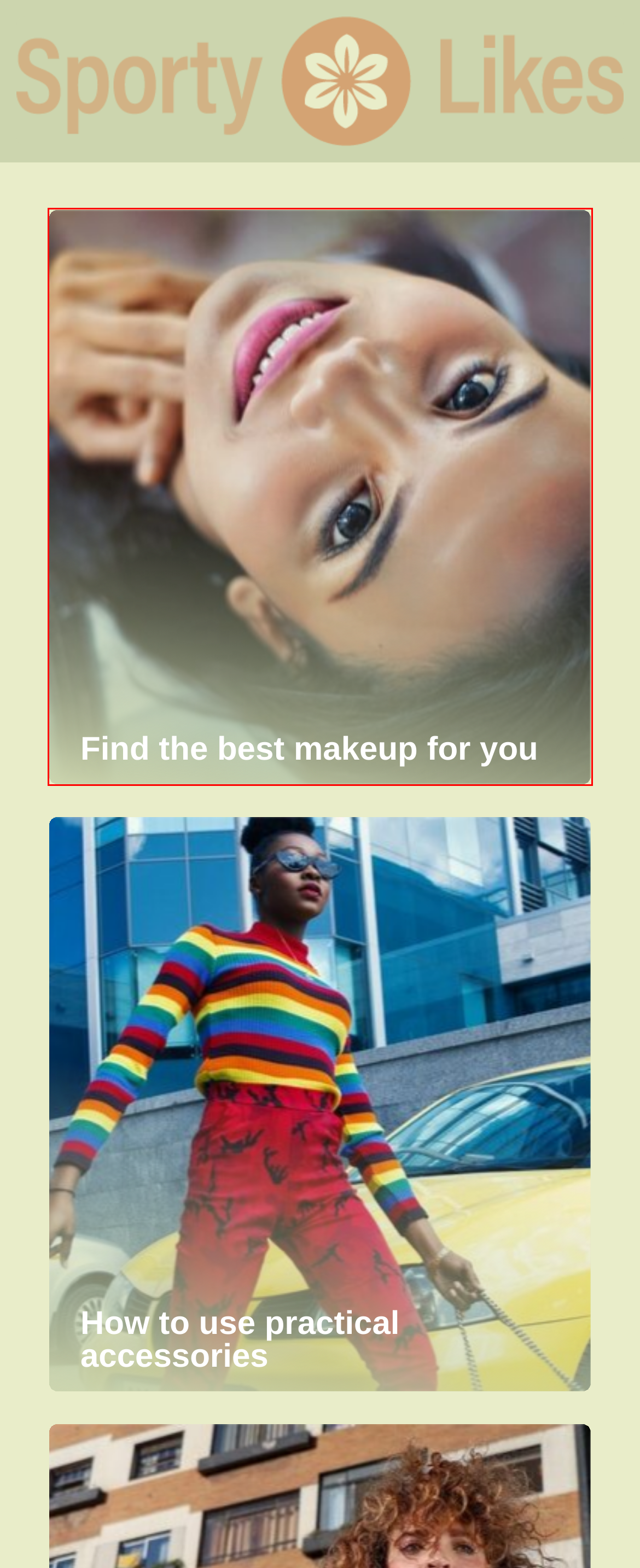You have a screenshot of a webpage, and a red bounding box highlights an element. Select the webpage description that best fits the new page after clicking the element within the bounding box. Options are:
A. Why Padel Has Become a Popular Sport
B. Sitemap
C. Gentle pampering for your skin
D. Top 10 Benefits of Regular Exercise for Sports Lovers
E. Find the best makeup for you
F. This is how you get beautiful, healthy hair
G. How to use practical accessories
H. This is how a dentist can help with a new smile

E